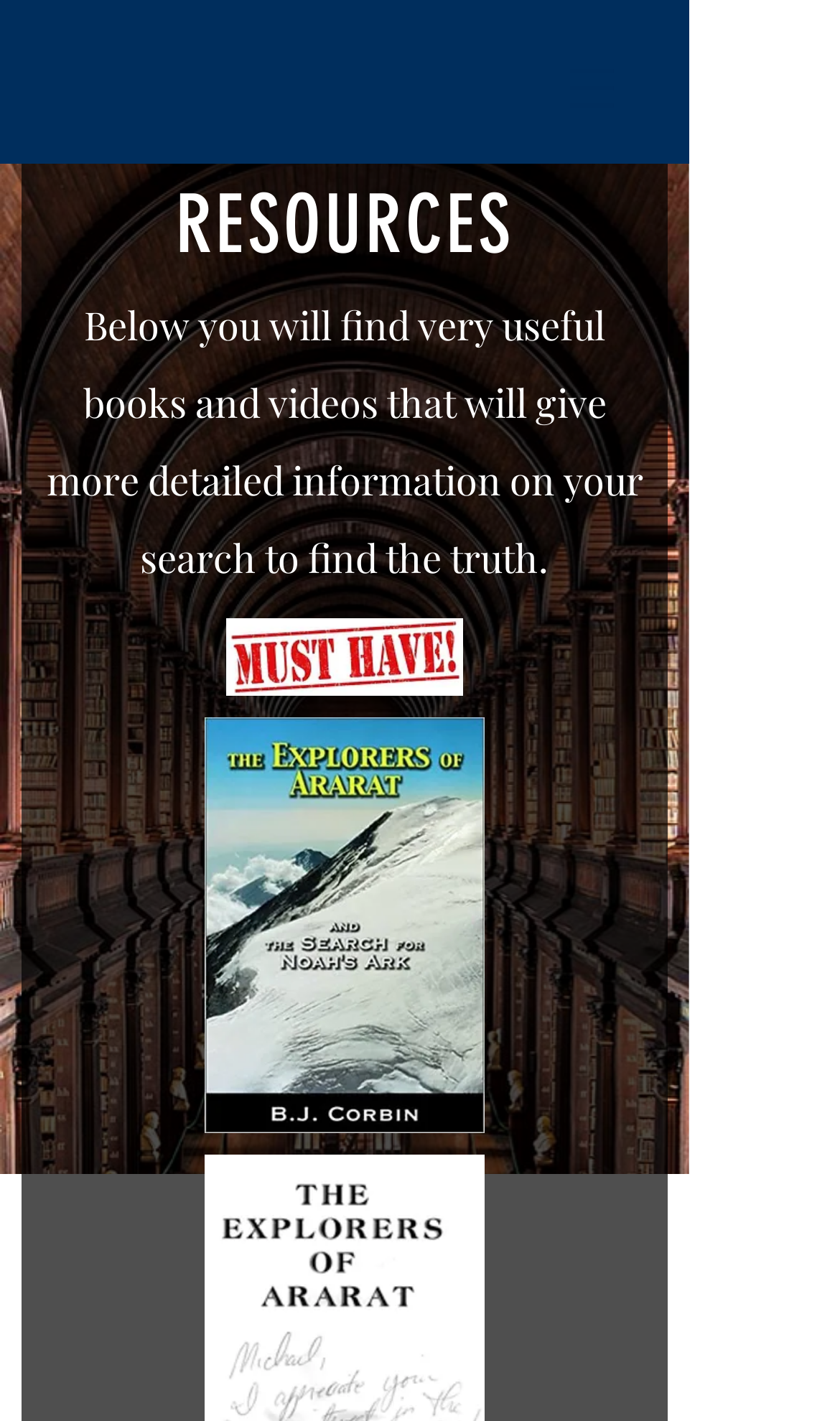What is the name of the book displayed on this webpage?
Using the image, answer in one word or phrase.

The Explorers of Ararat